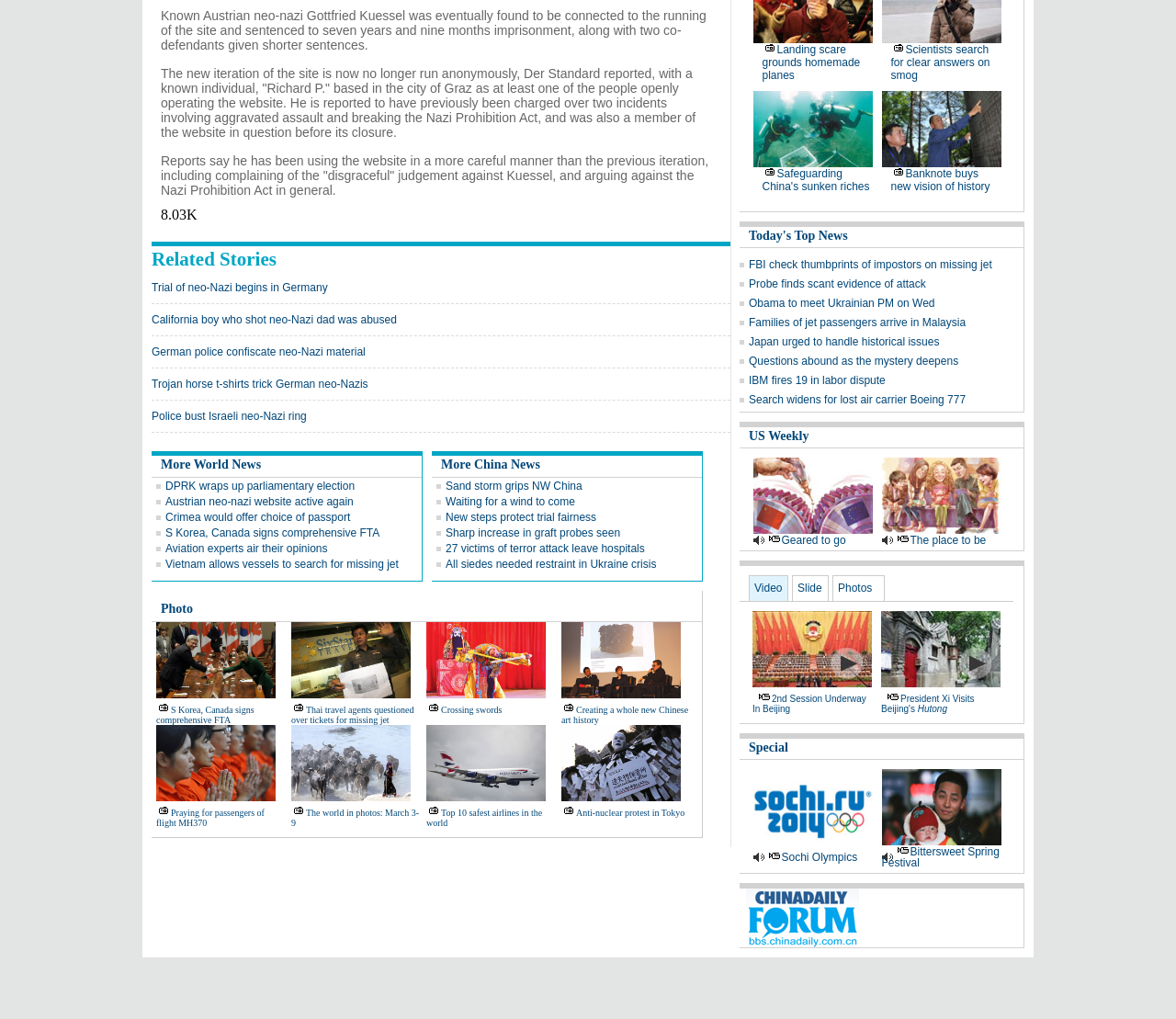Please examine the image and provide a detailed answer to the question: How many images are displayed on the webpage?

The webpage displays 12 images, which are indicated by the image elements with bounding box coordinates. These images are scattered throughout the webpage, accompanying various news articles and links.